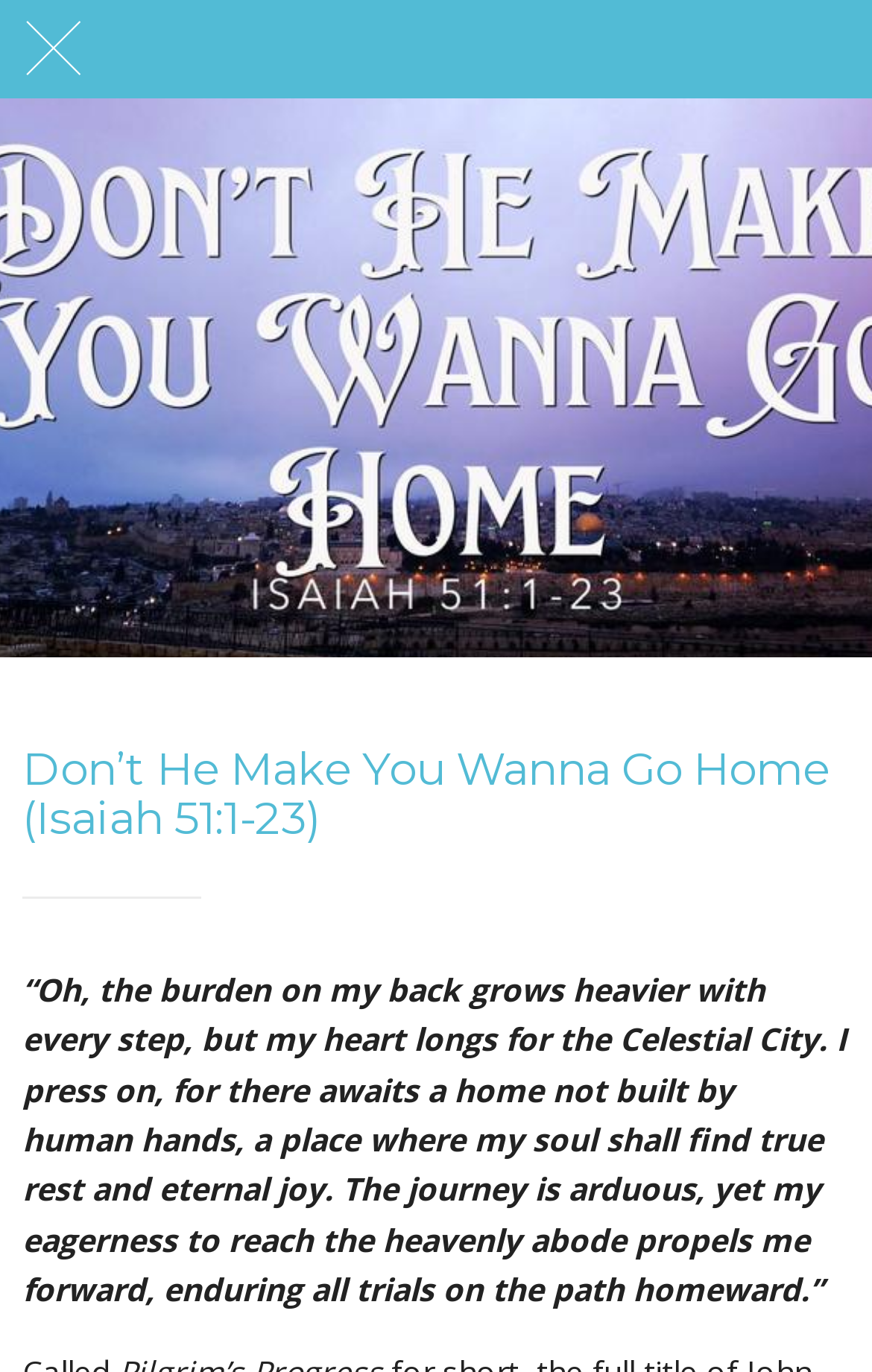Based on the provided description, "aria-label="Close"", find the bounding box of the corresponding UI element in the screenshot.

[0.021, 0.016, 0.043, 0.055]